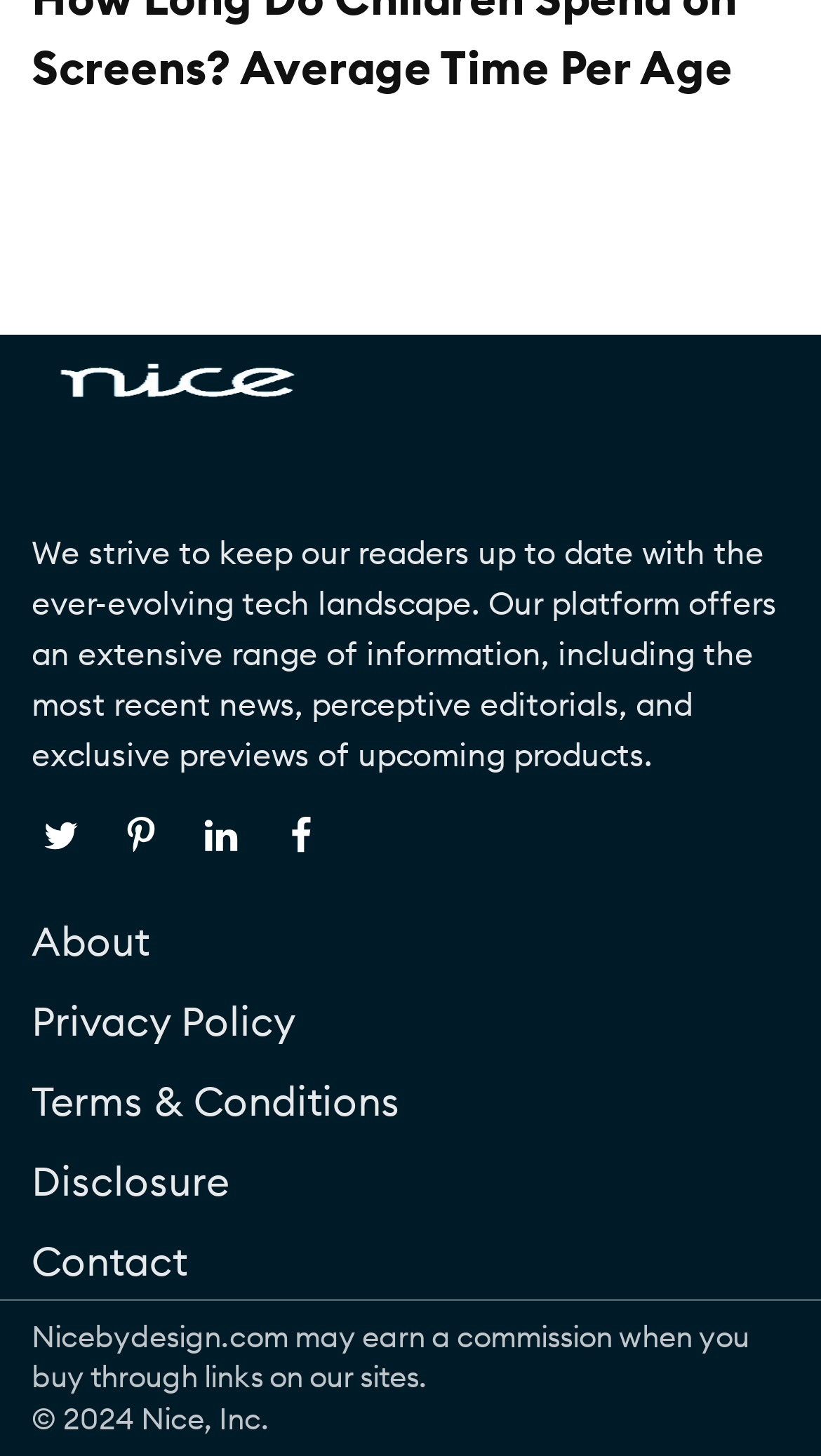Please provide a detailed answer to the question below based on the screenshot: 
How many social media links are available?

There are four social media links available, which are Twitter, Pinterest, Linkedin, and Facebook, each with an accompanying image.